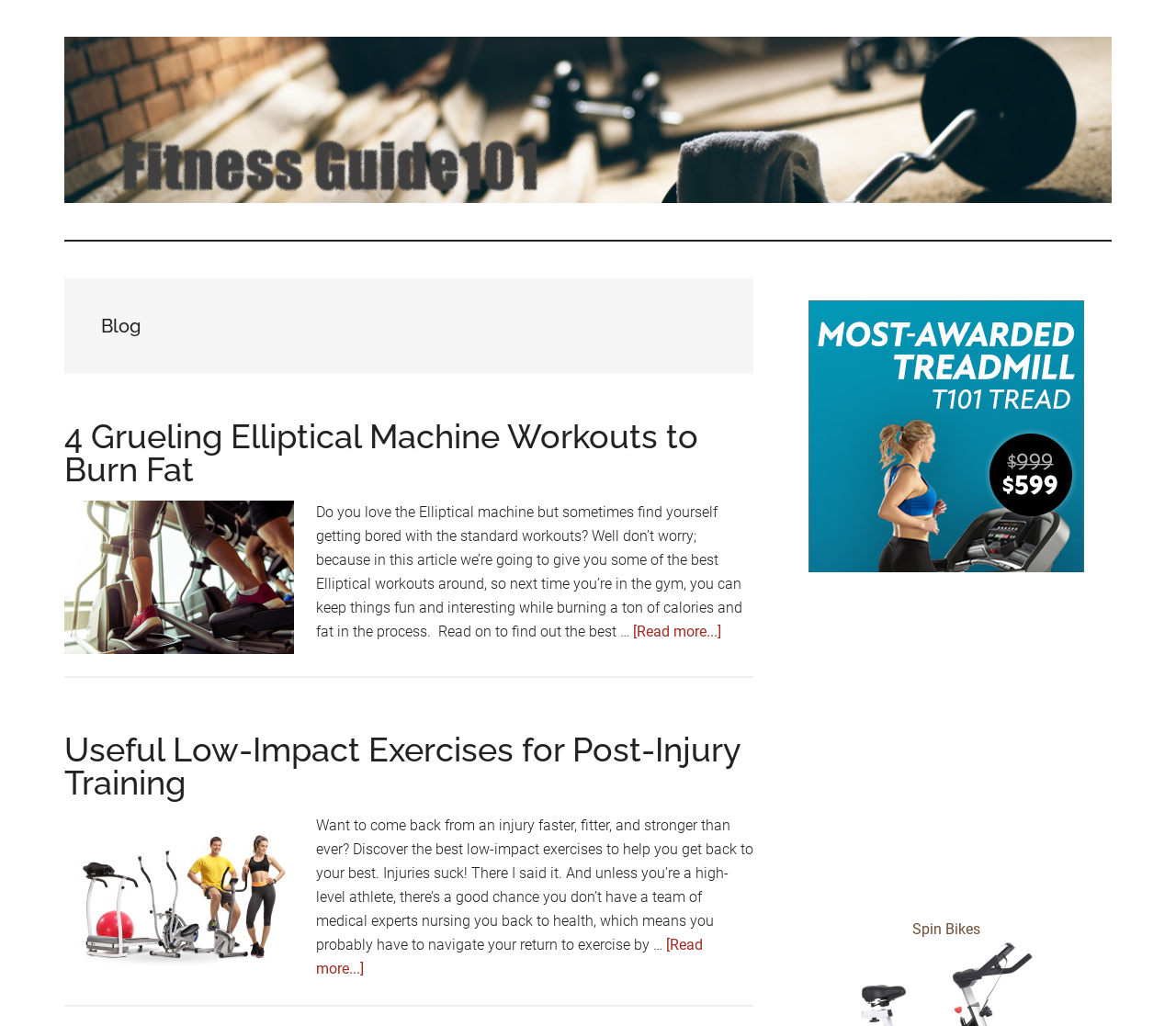What can you do with the Elliptical machine?
Using the visual information, respond with a single word or phrase.

Burn fat